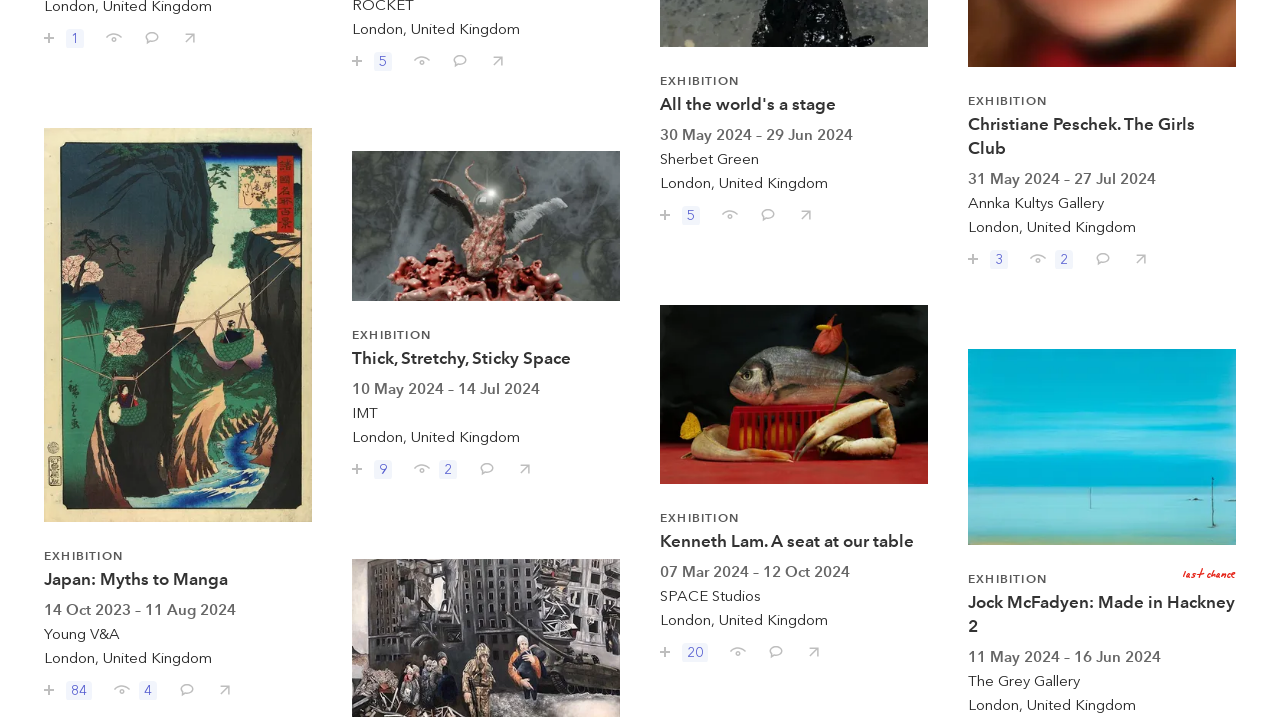Identify the bounding box coordinates of the region I need to click to complete this instruction: "Save Peter Hedegaard".

[0.023, 0.026, 0.073, 0.067]